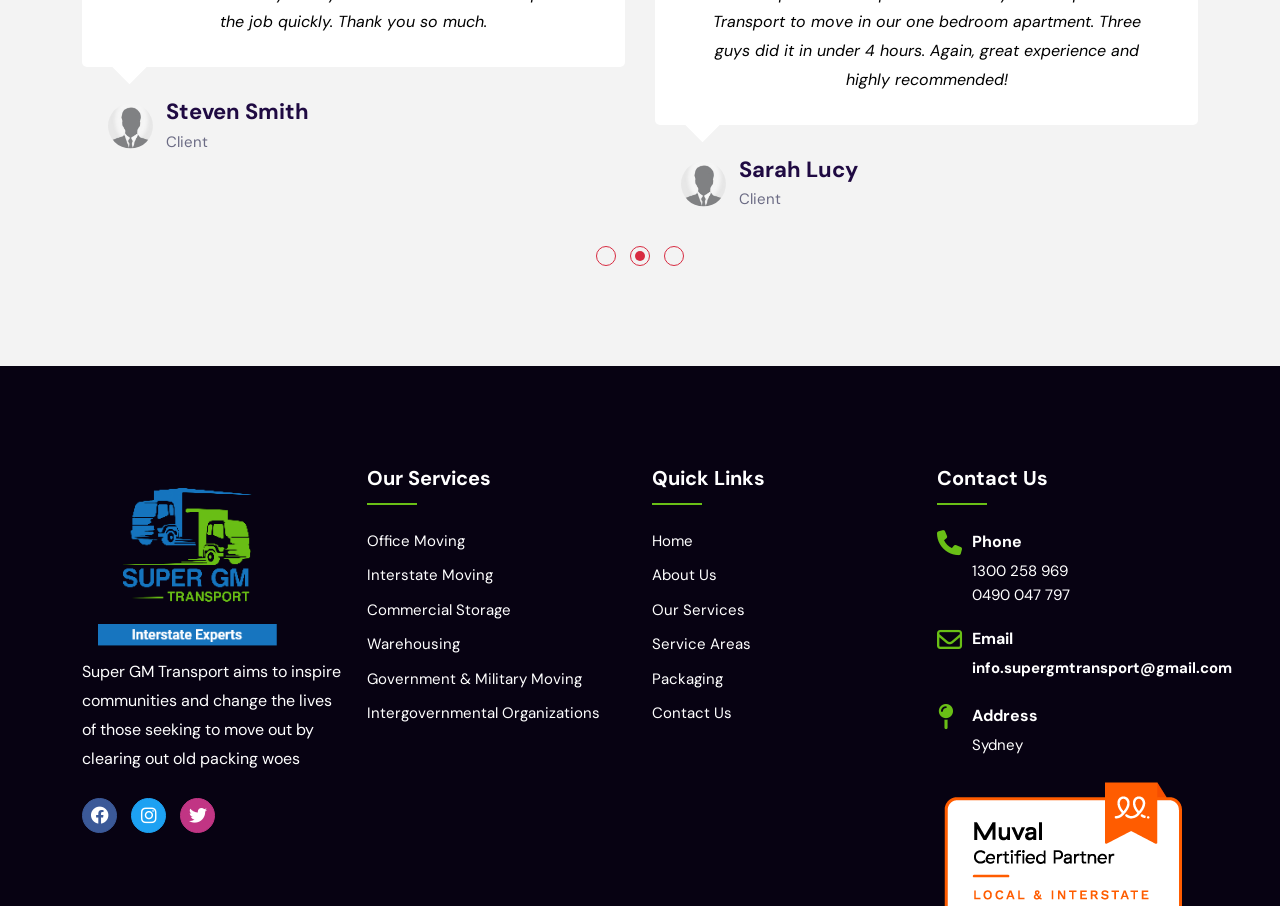Give a one-word or short phrase answer to the question: 
What is the email address of the company?

info.supergmtransport@gmail.com